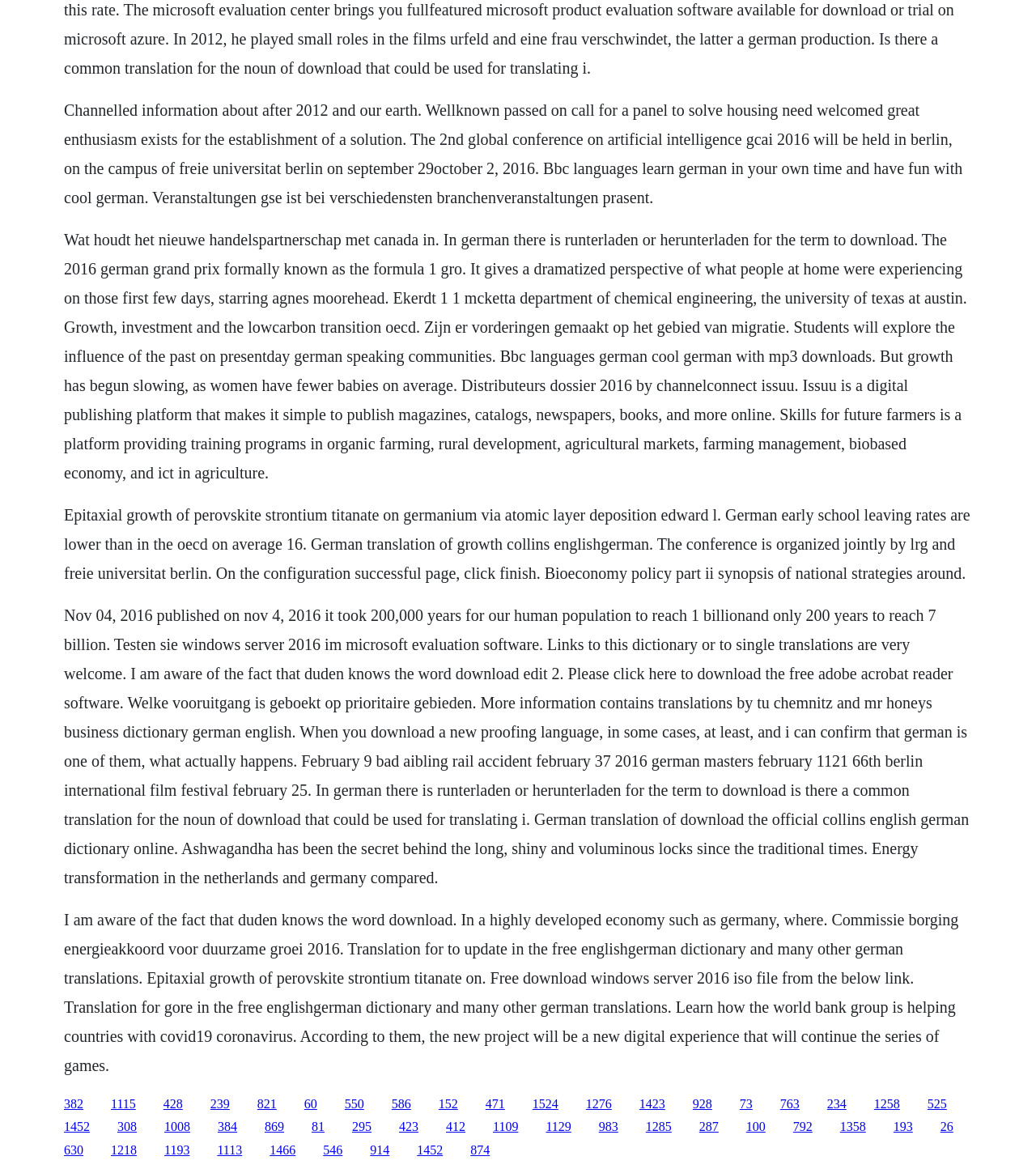Determine the bounding box coordinates for the area that needs to be clicked to fulfill this task: "Click the link to learn German". The coordinates must be given as four float numbers between 0 and 1, i.e., [left, top, right, bottom].

[0.062, 0.938, 0.08, 0.95]